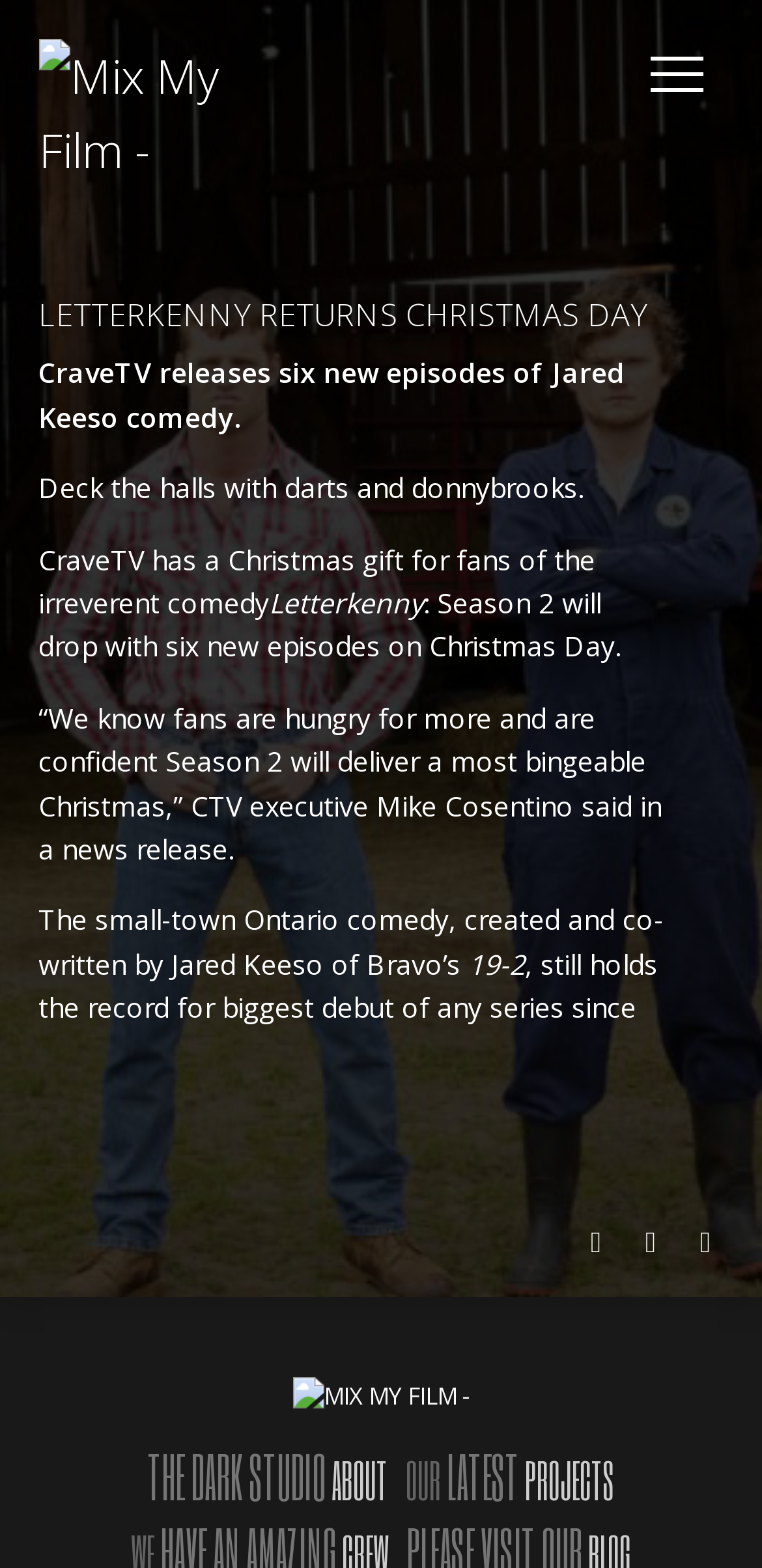Use a single word or phrase to answer the question:
How many new episodes will be released on Christmas Day?

Six